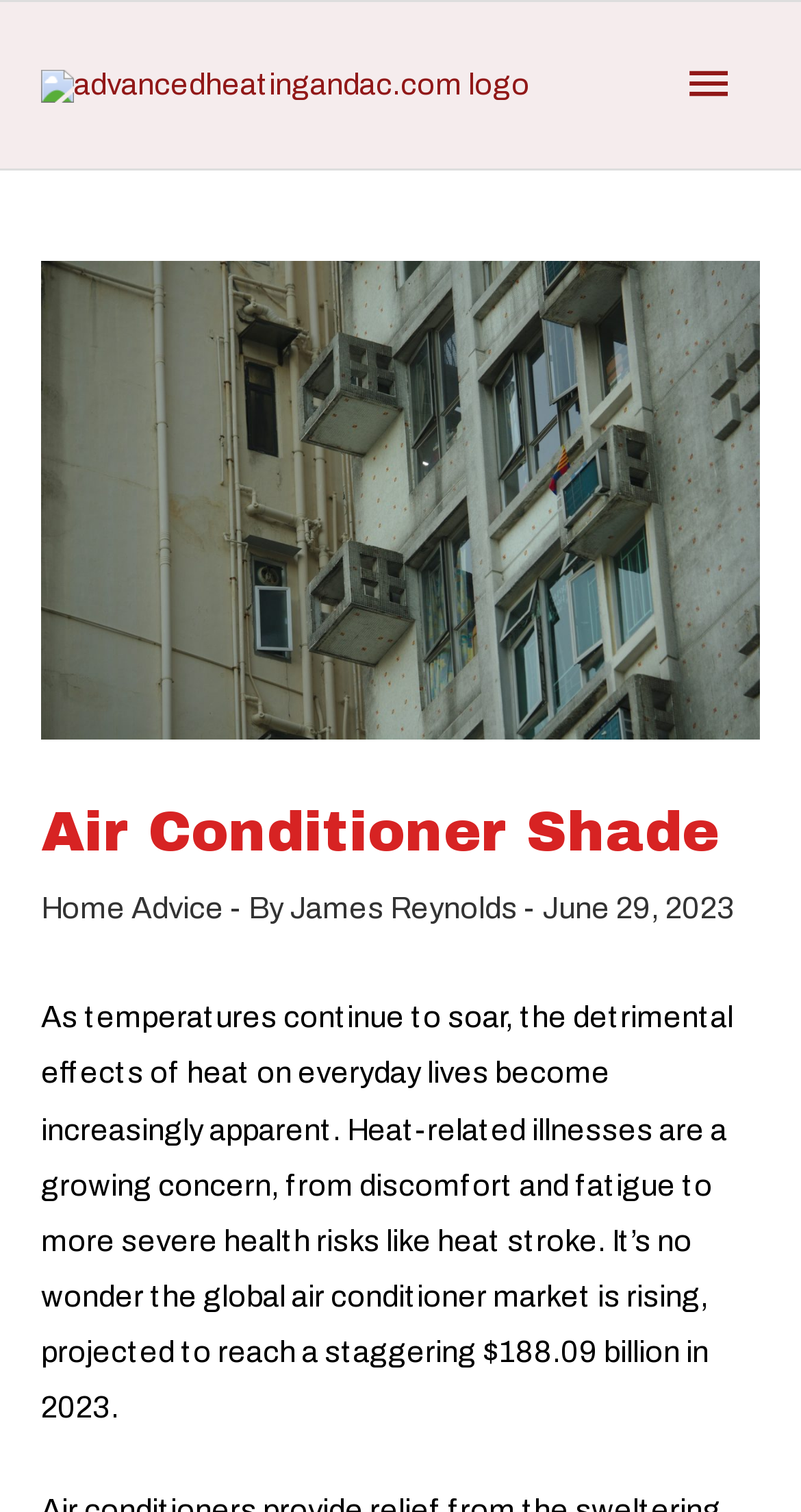What is the topic of the article?
Please look at the screenshot and answer using one word or phrase.

Air Conditioner Shade